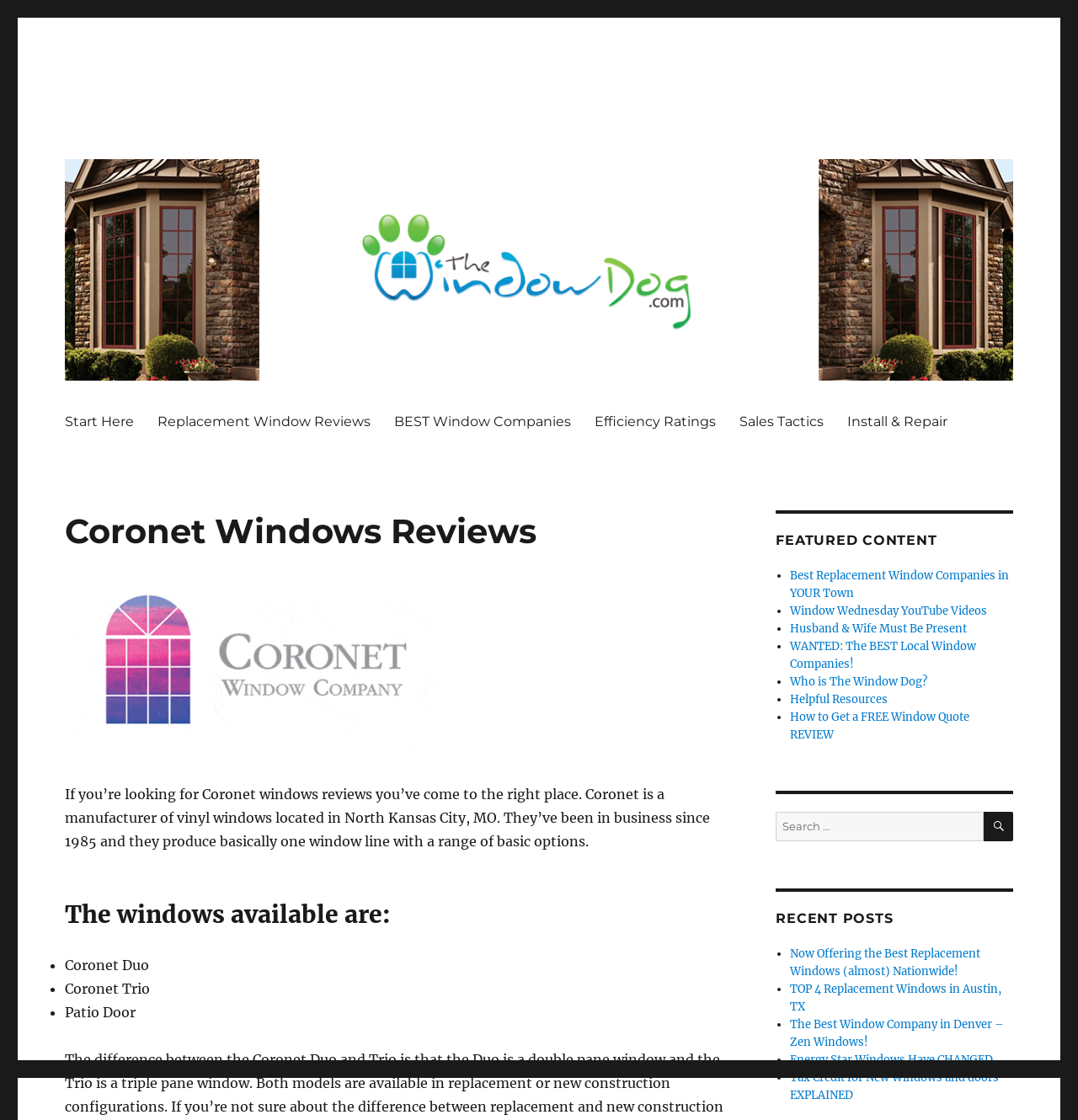Using the element description provided, determine the bounding box coordinates in the format (top-left x, top-left y, bottom-right x, bottom-right y). Ensure that all values are floating point numbers between 0 and 1. Element description: Window Wednesday YouTube Videos

[0.733, 0.539, 0.915, 0.552]